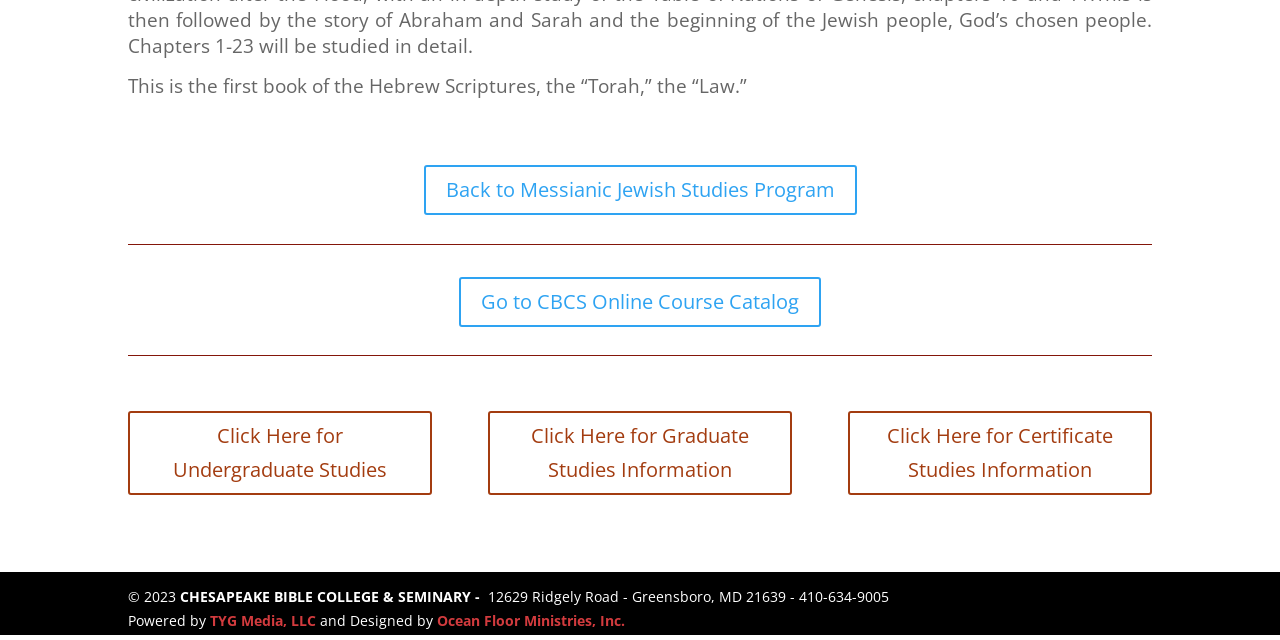Based on the element description Click Here for Undergraduate Studies, identify the bounding box of the UI element in the given webpage screenshot. The coordinates should be in the format (top-left x, top-left y, bottom-right x, bottom-right y) and must be between 0 and 1.

[0.1, 0.642, 0.337, 0.774]